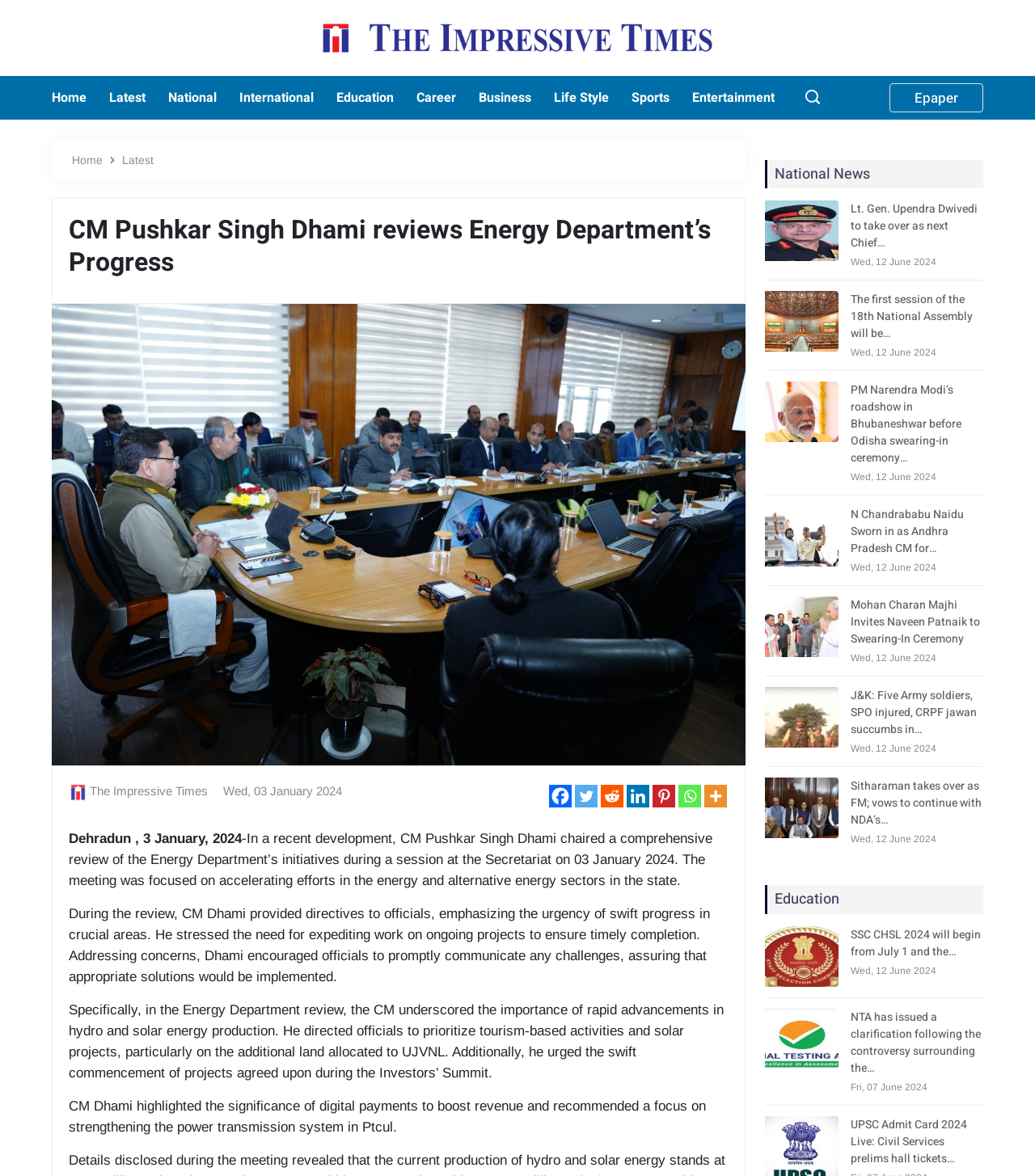Show the bounding box coordinates for the HTML element as described: "aria-label="Reddit" title="Reddit"".

[0.58, 0.668, 0.602, 0.687]